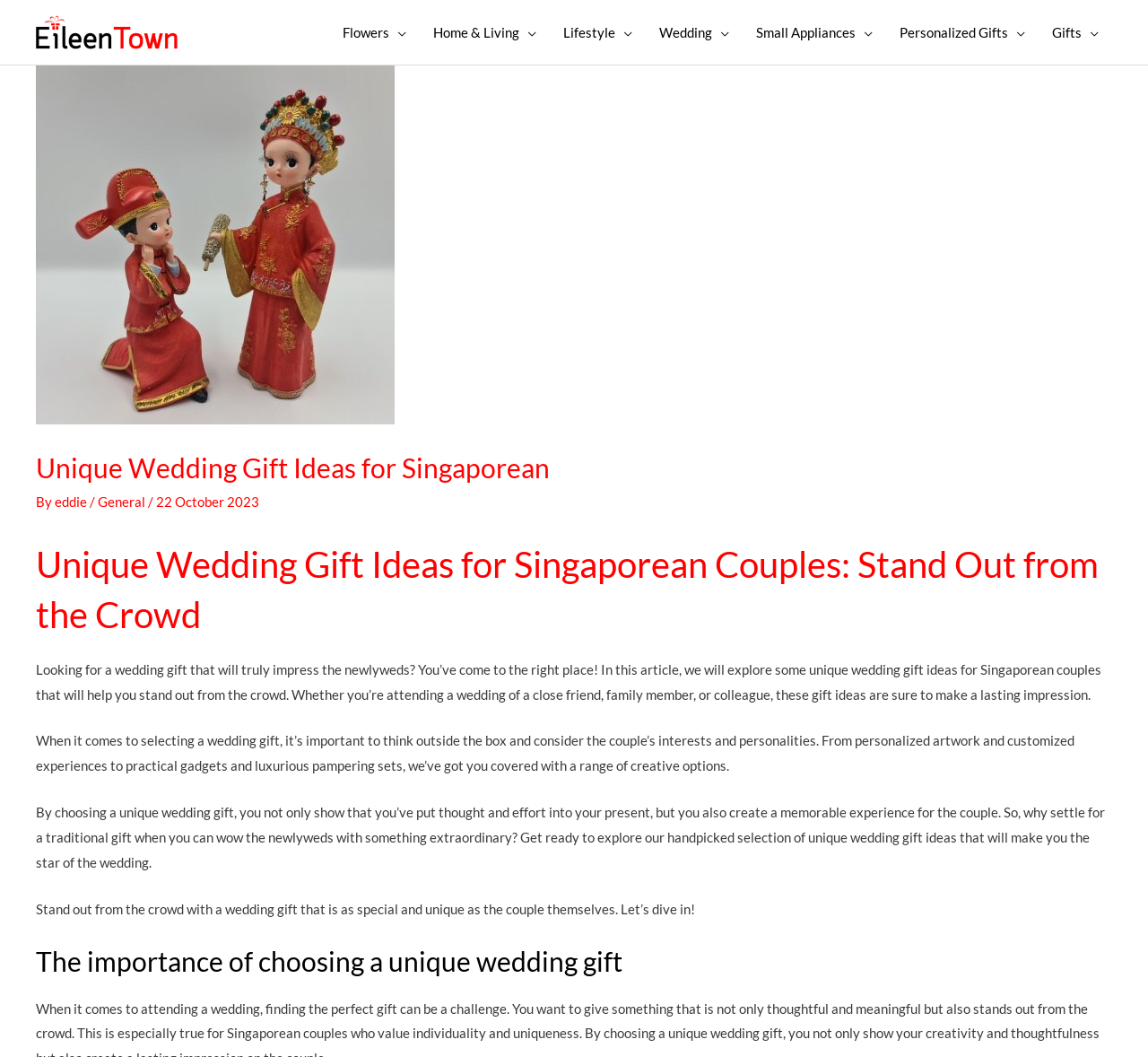Please specify the bounding box coordinates for the clickable region that will help you carry out the instruction: "Learn about unique wedding gift ideas".

[0.031, 0.51, 0.969, 0.605]